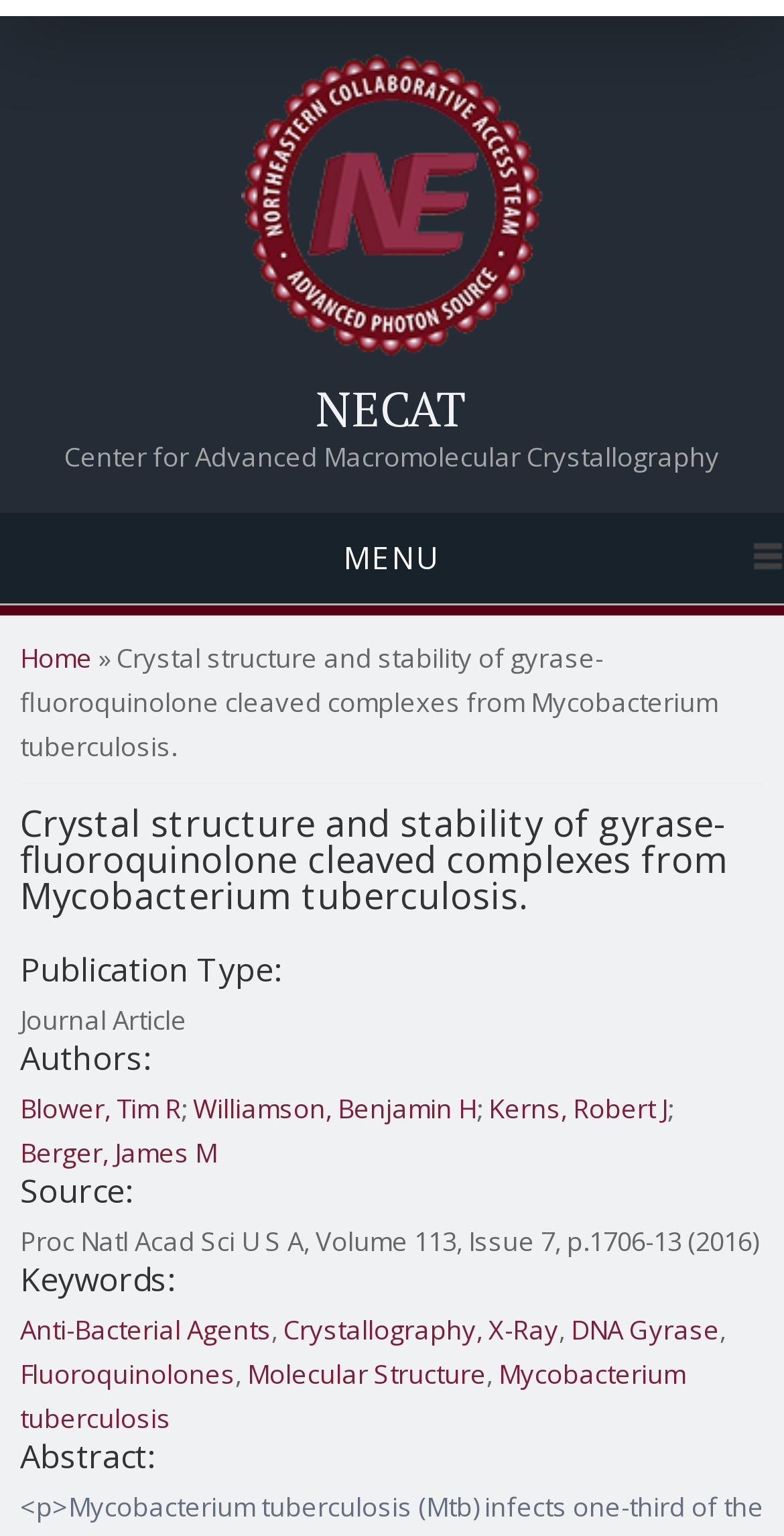Please identify the bounding box coordinates of the area that needs to be clicked to follow this instruction: "read publication details".

[0.026, 0.62, 0.974, 0.641]